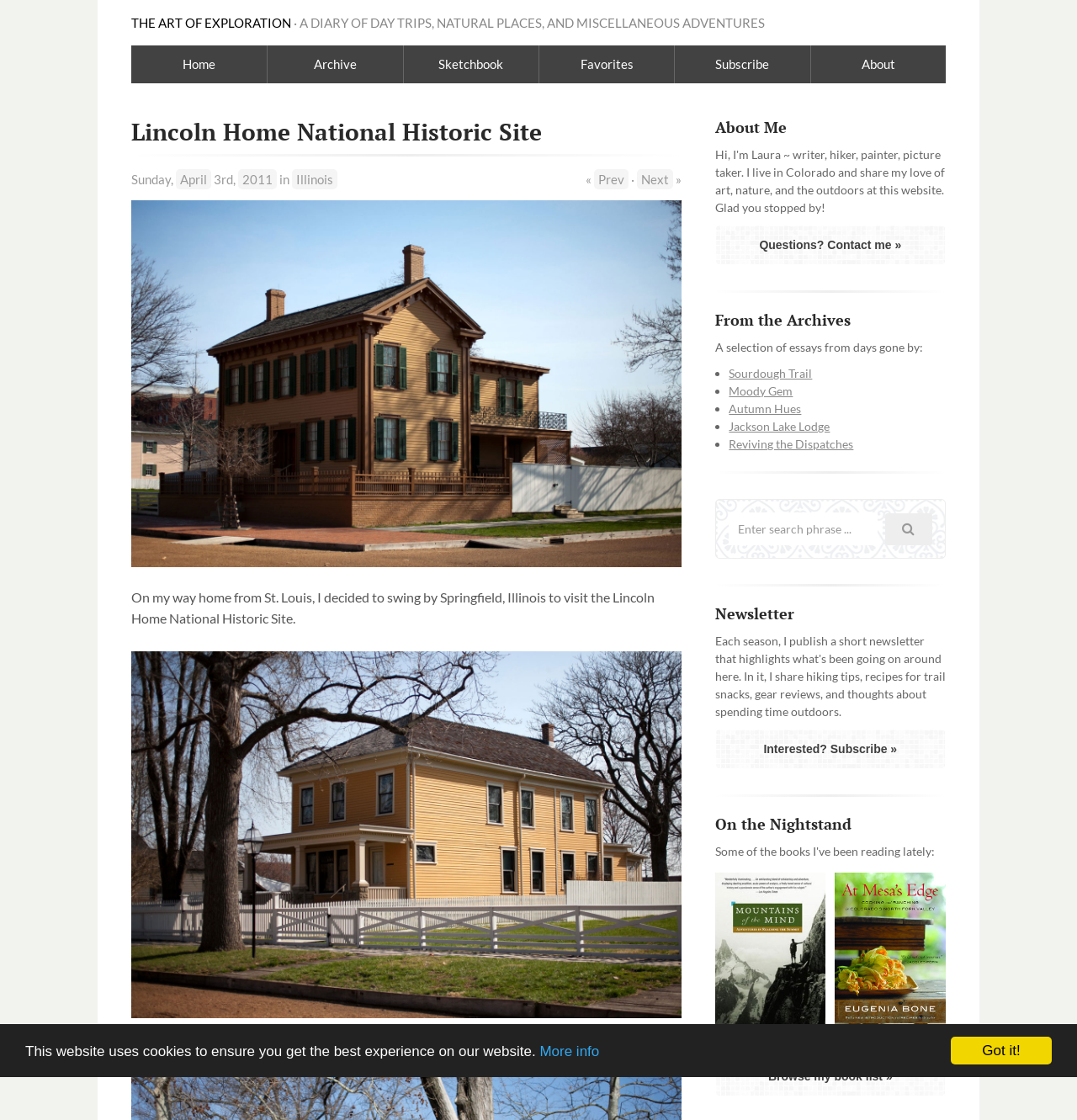What can be subscribed to?
Look at the image and answer with only one word or phrase.

Newsletter